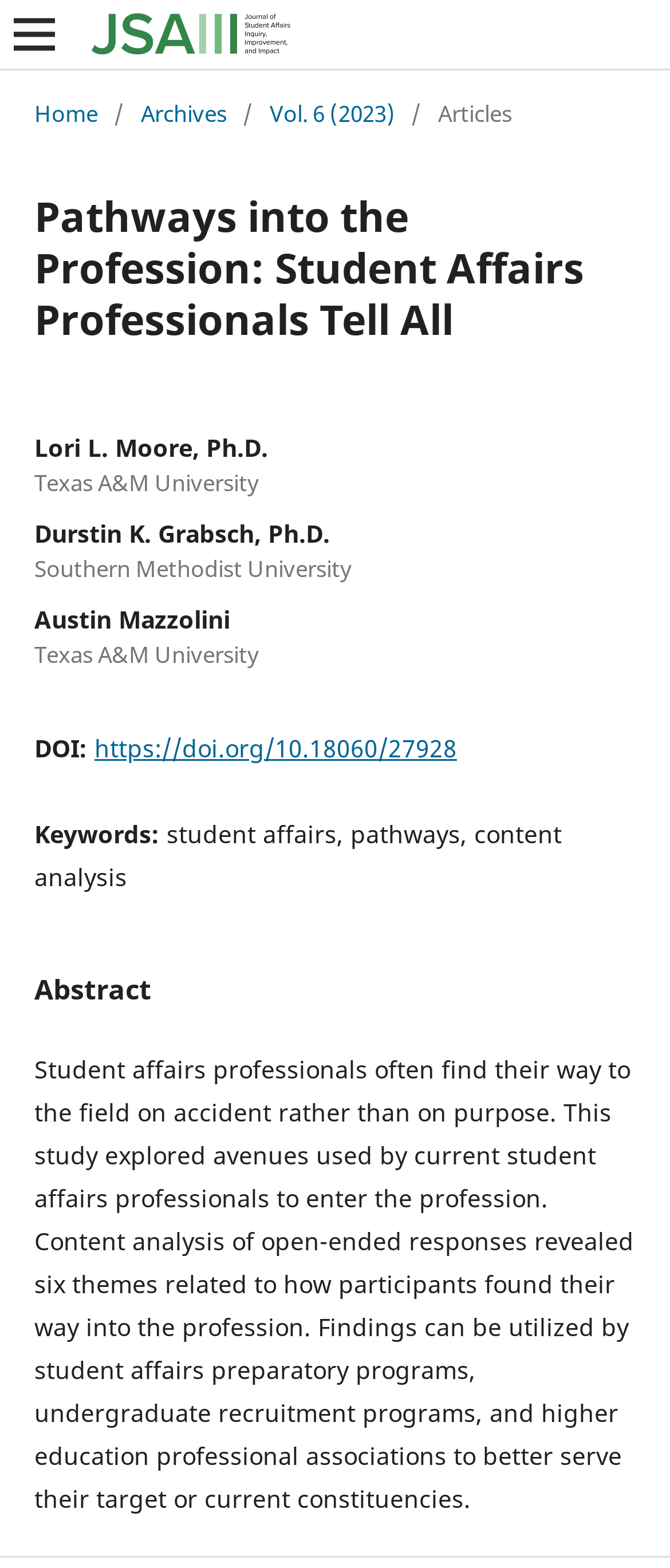What is the theme of the article?
Look at the image and respond with a one-word or short phrase answer.

student affairs